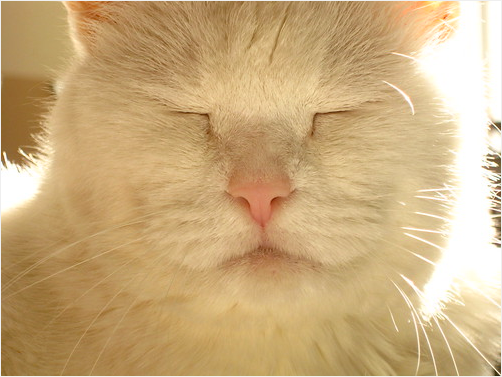Examine the image carefully and respond to the question with a detailed answer: 
What is the cat's fur like?

The cat's fur appears soft and ethereal because it captures the light, highlighting the delicate textures and giving the impression of a halo around its face, which suggests that the fur is gentle and radiant.